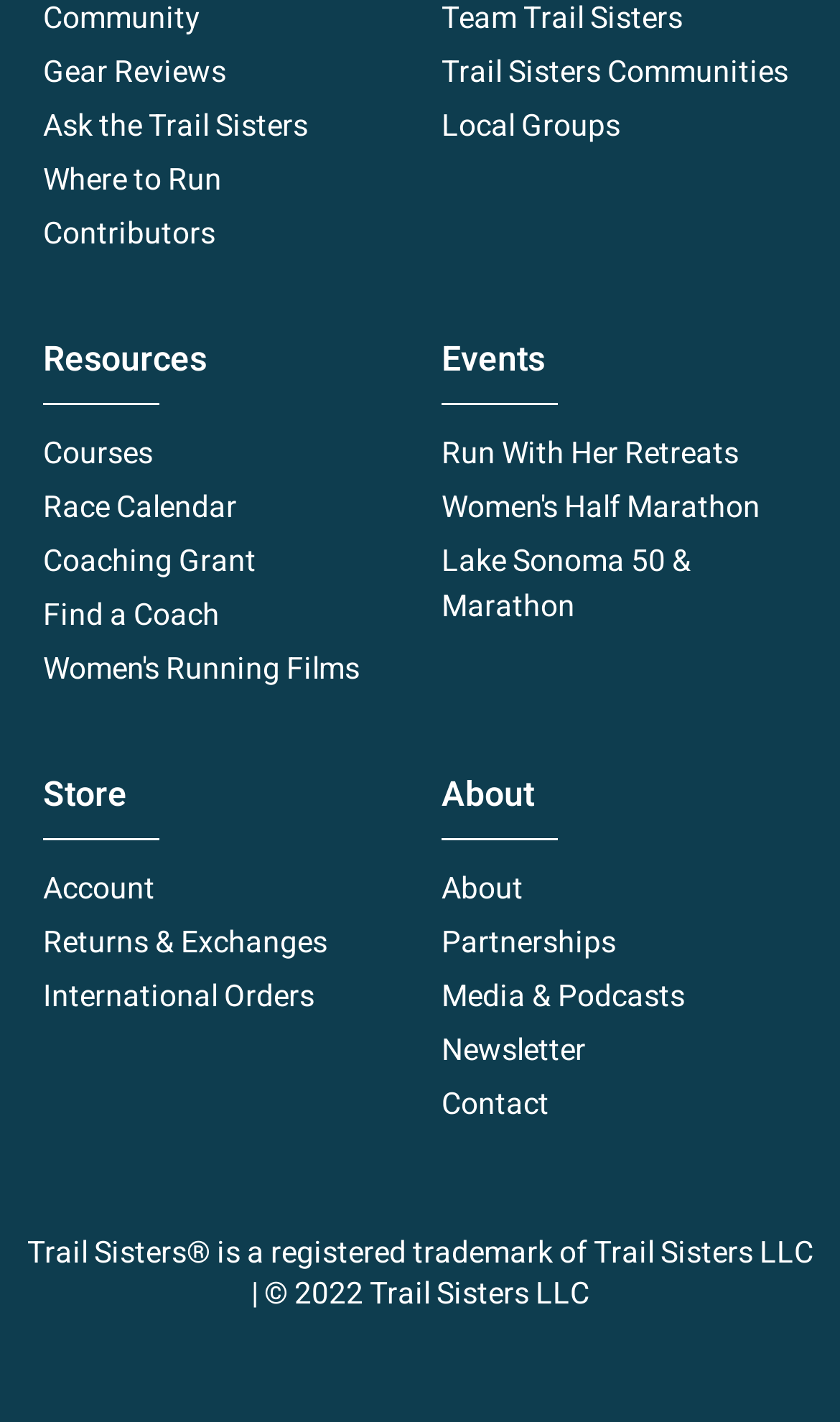How many links are under the 'Resources' category?
Carefully examine the image and provide a detailed answer to the question.

Under the 'Resources' heading, I counted 7 links: 'Resources', 'Courses', 'Race Calendar', 'Coaching Grant', 'Find a Coach', 'Women's Running Films', and 'Gear Reviews'.